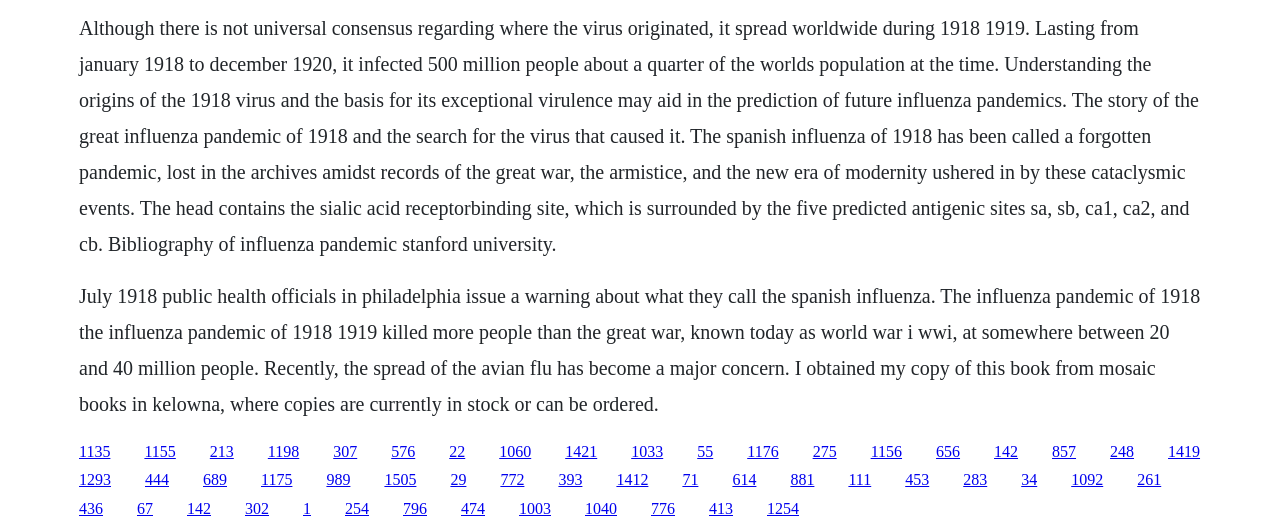Please locate the clickable area by providing the bounding box coordinates to follow this instruction: "Click the link about the Spanish influenza of 1918".

[0.062, 0.535, 0.938, 0.779]